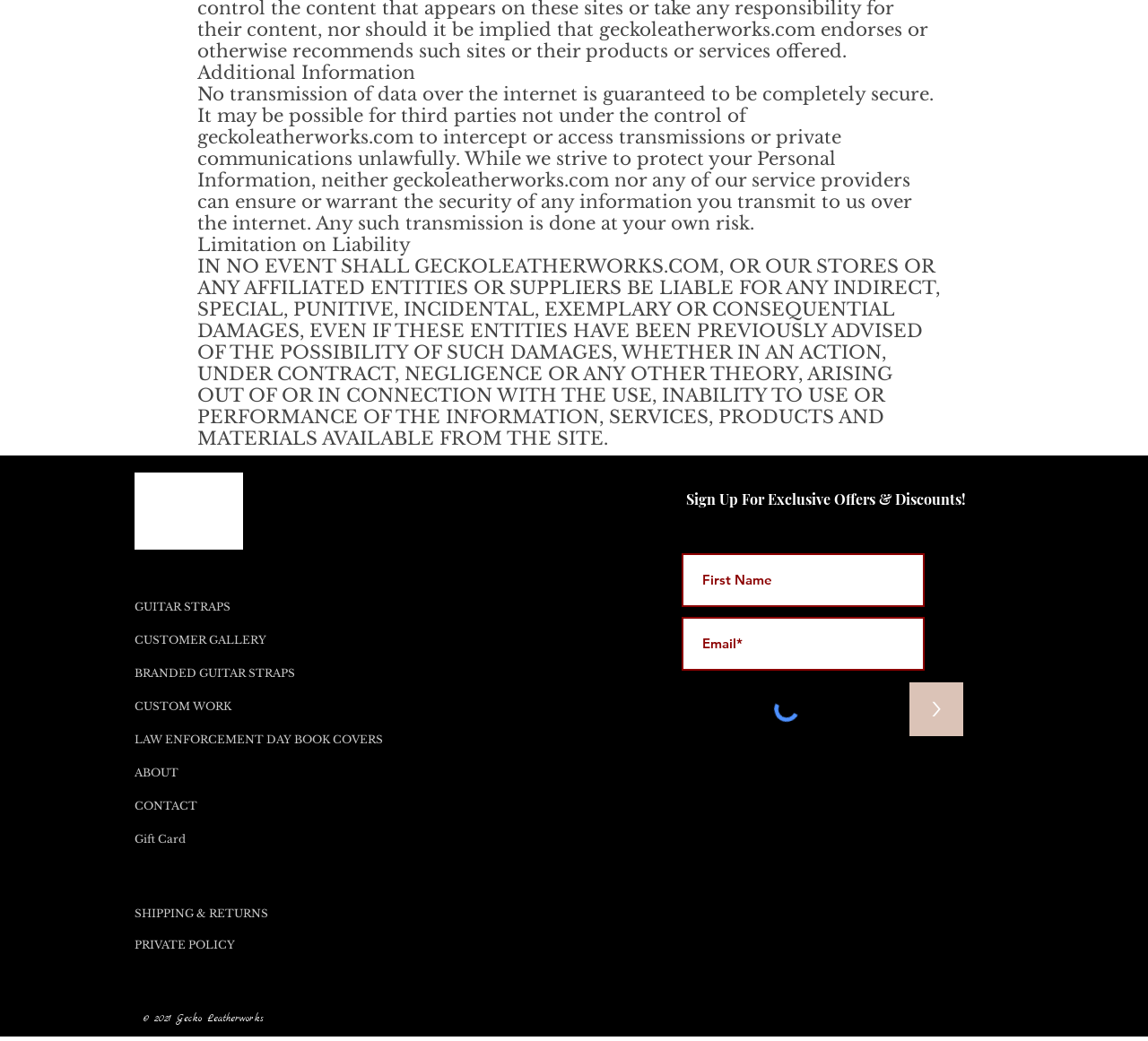Determine the coordinates of the bounding box that should be clicked to complete the instruction: "Click the 'GUITAR STRAPS' link". The coordinates should be represented by four float numbers between 0 and 1: [left, top, right, bottom].

[0.117, 0.566, 0.334, 0.598]